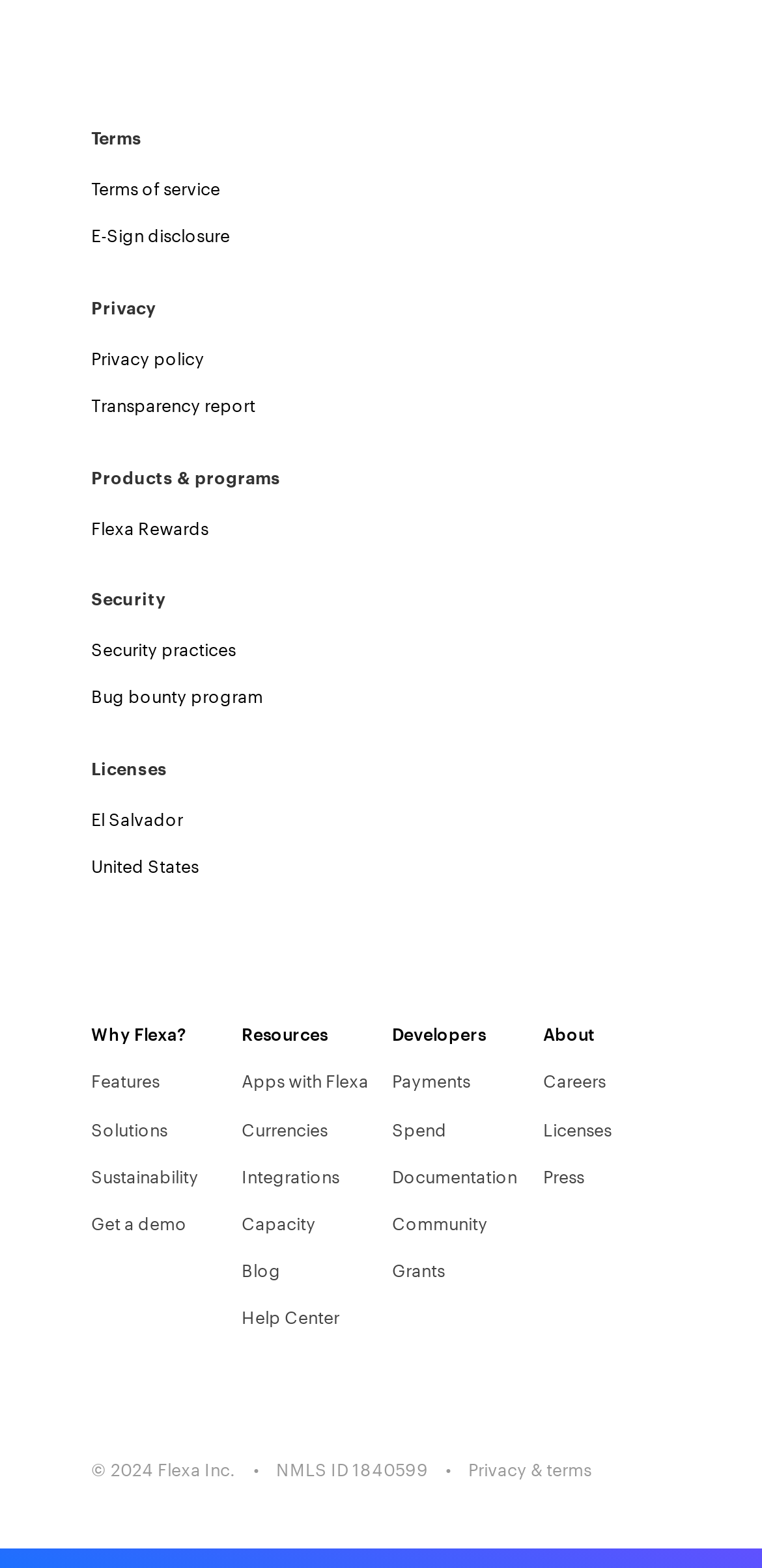Could you locate the bounding box coordinates for the section that should be clicked to accomplish this task: "Read the blog".

[0.317, 0.803, 0.369, 0.817]